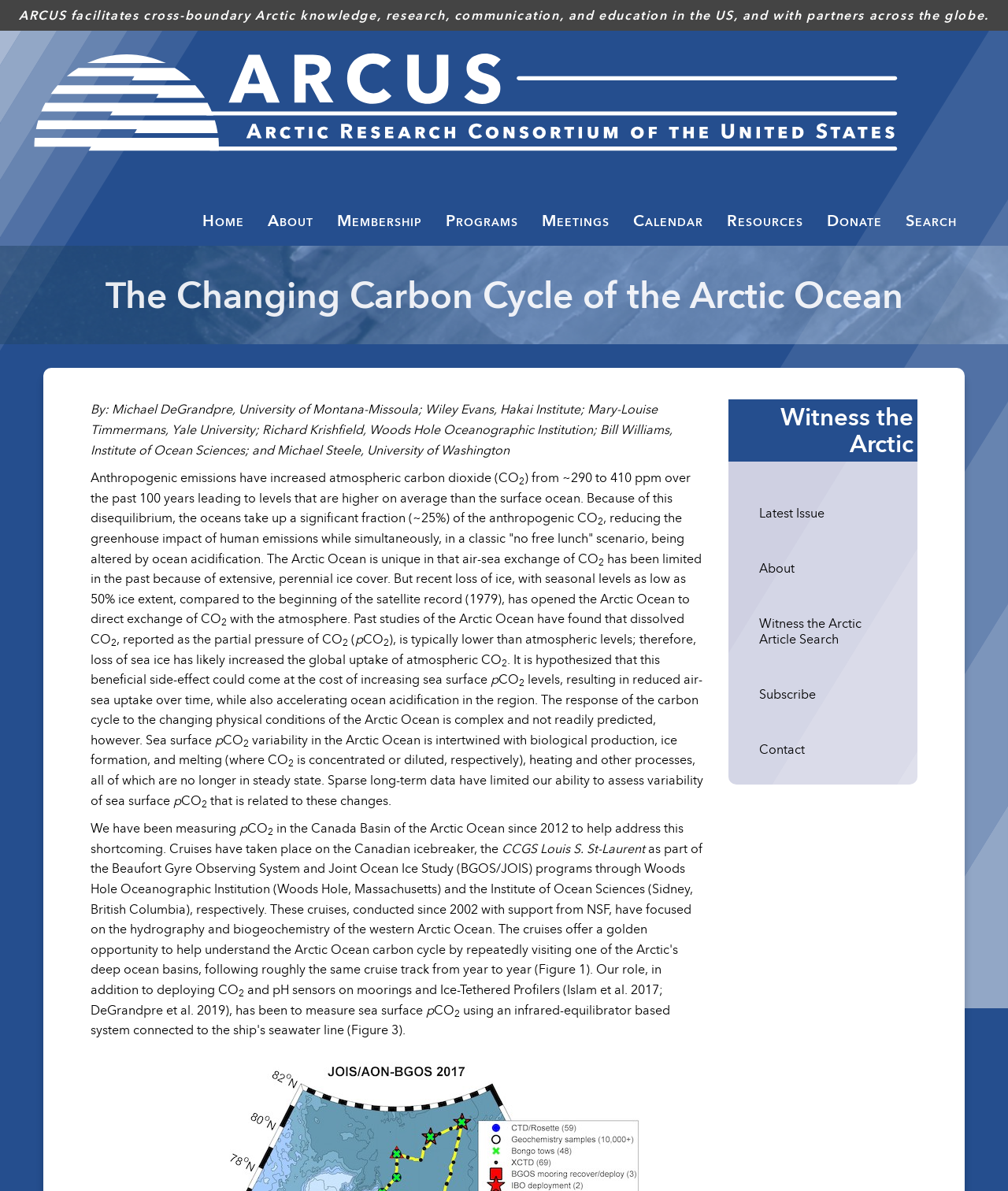Indicate the bounding box coordinates of the clickable region to achieve the following instruction: "Read the latest issue."

[0.741, 0.414, 0.892, 0.447]